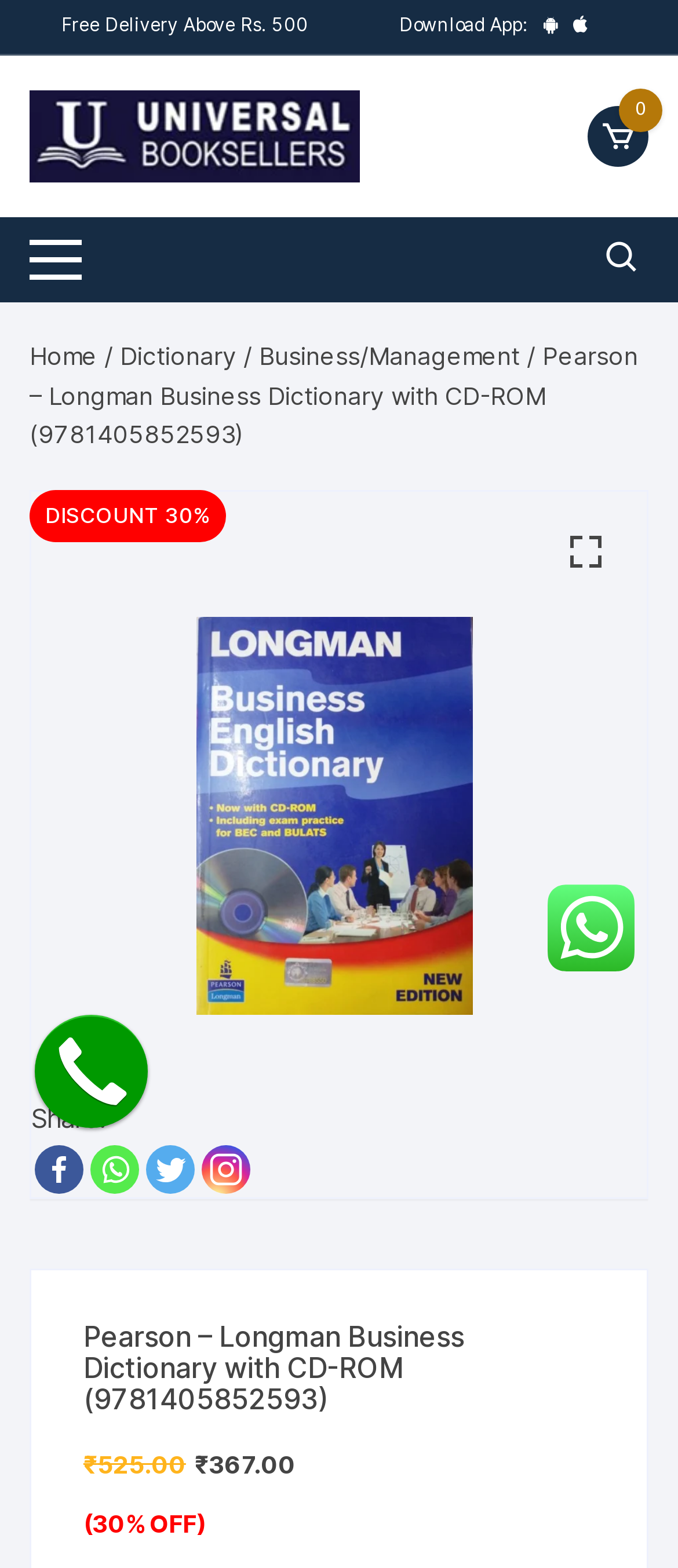What is the type of product being sold?
Relying on the image, give a concise answer in one word or a brief phrase.

Dictionary